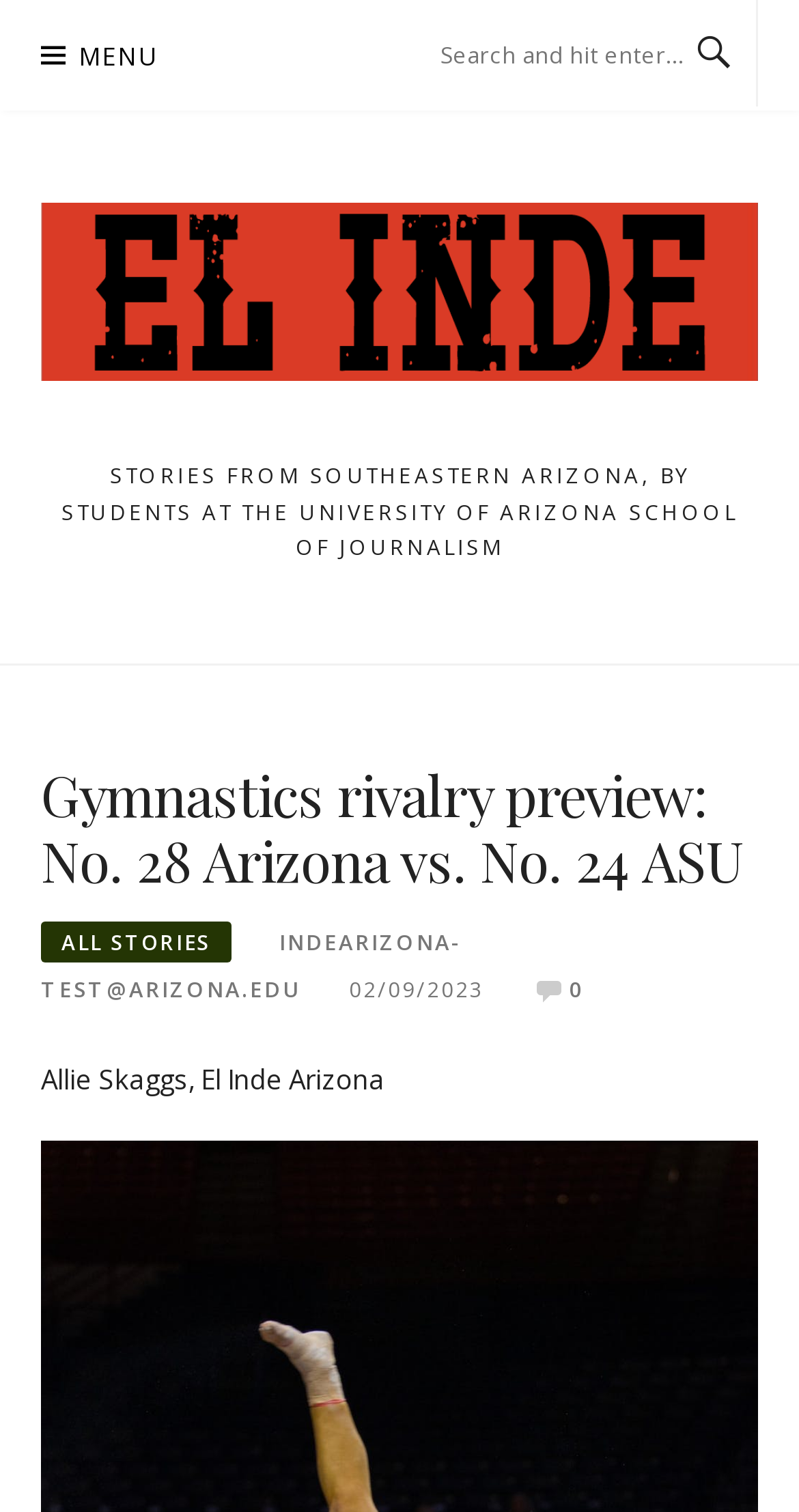Determine the primary headline of the webpage.

Gymnastics rivalry preview: No. 28 Arizona vs. No. 24 ASU